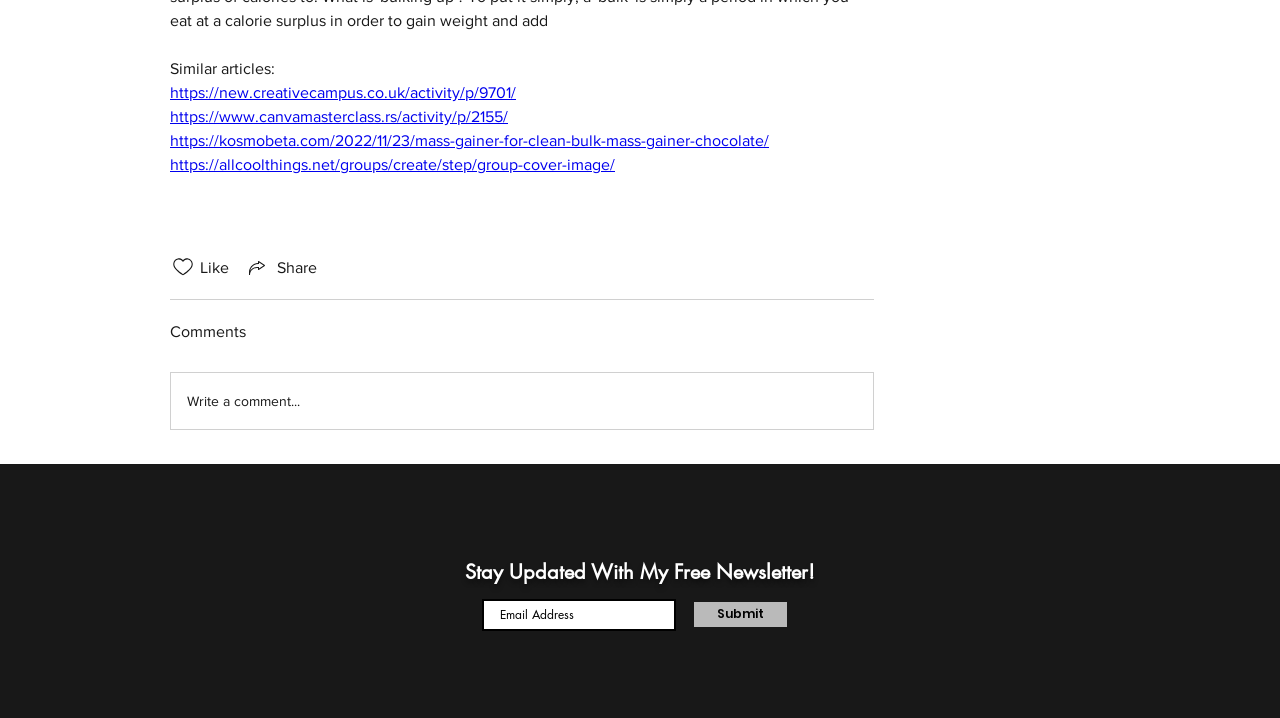From the webpage screenshot, identify the region described by Write a comment...Write a comment.... Provide the bounding box coordinates as (top-left x, top-left y, bottom-right x, bottom-right y), with each value being a floating point number between 0 and 1.

[0.134, 0.52, 0.682, 0.598]